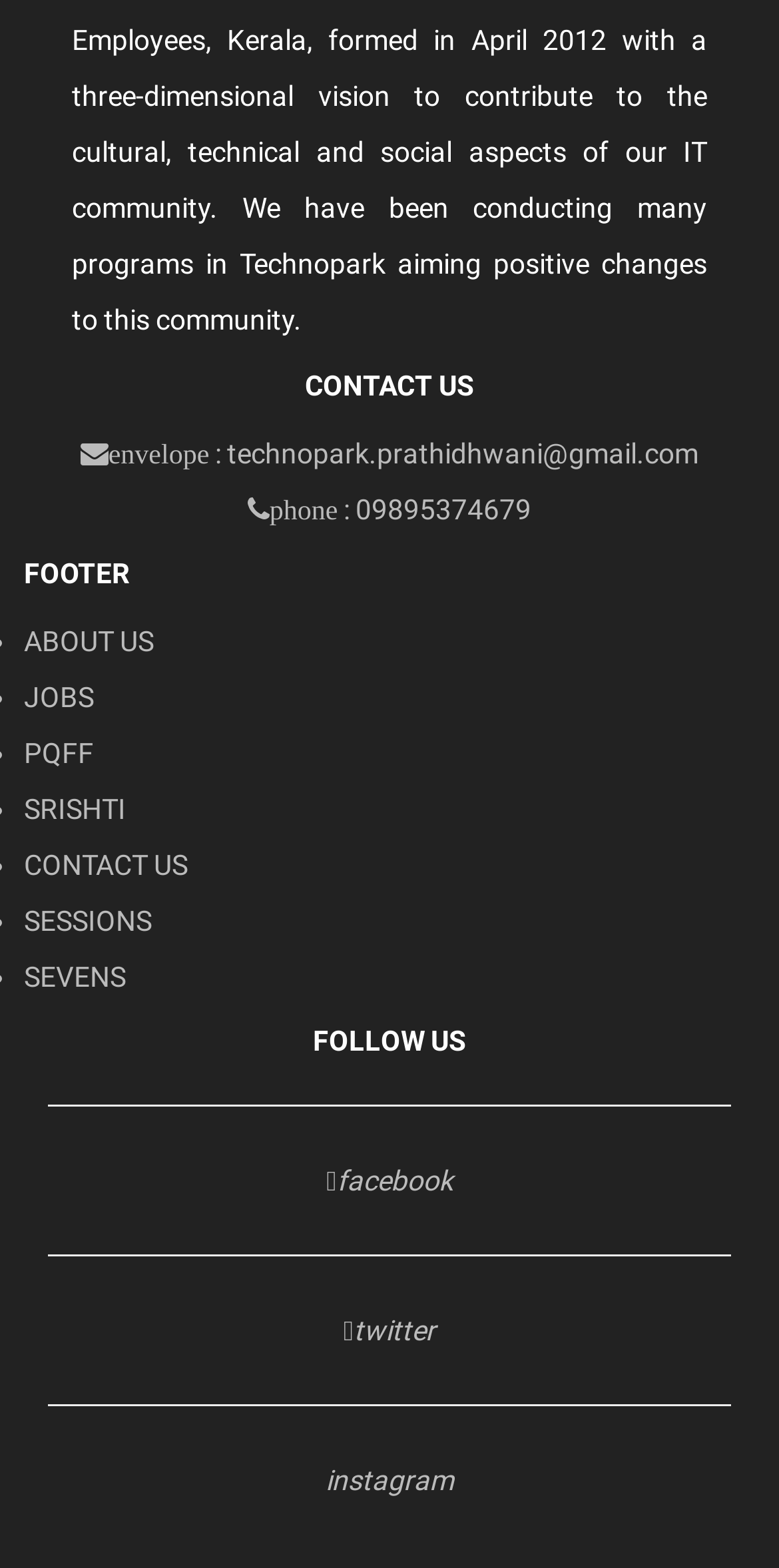Identify the bounding box coordinates of the specific part of the webpage to click to complete this instruction: "click facebook link".

[0.419, 0.742, 0.581, 0.763]